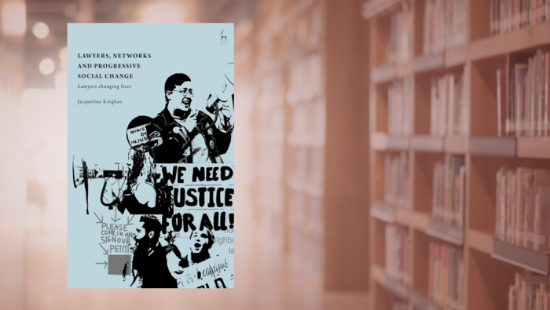Generate an elaborate description of what you see in the image.

The image features the book cover of "Lawyers, Networks and Progressive Social Change: Lawyers Changing Lives," authored by Jacqueline Kinghan. The cover showcases a graphic design that includes a powerful illustration of a person passionately advocating for justice, holding a sign that states, “WE NEED JUSTICE FOR ALL!” This visually striking imagery is set against a light blue background, emphasizing themes of advocacy and social change. The background of the image hints at a library environment, with blurred bookshelves that symbolize knowledge and the pursuit of justice within legal frameworks. This book revisits the motivations and actions of progressive lawyers, examining their identities and impact within society.